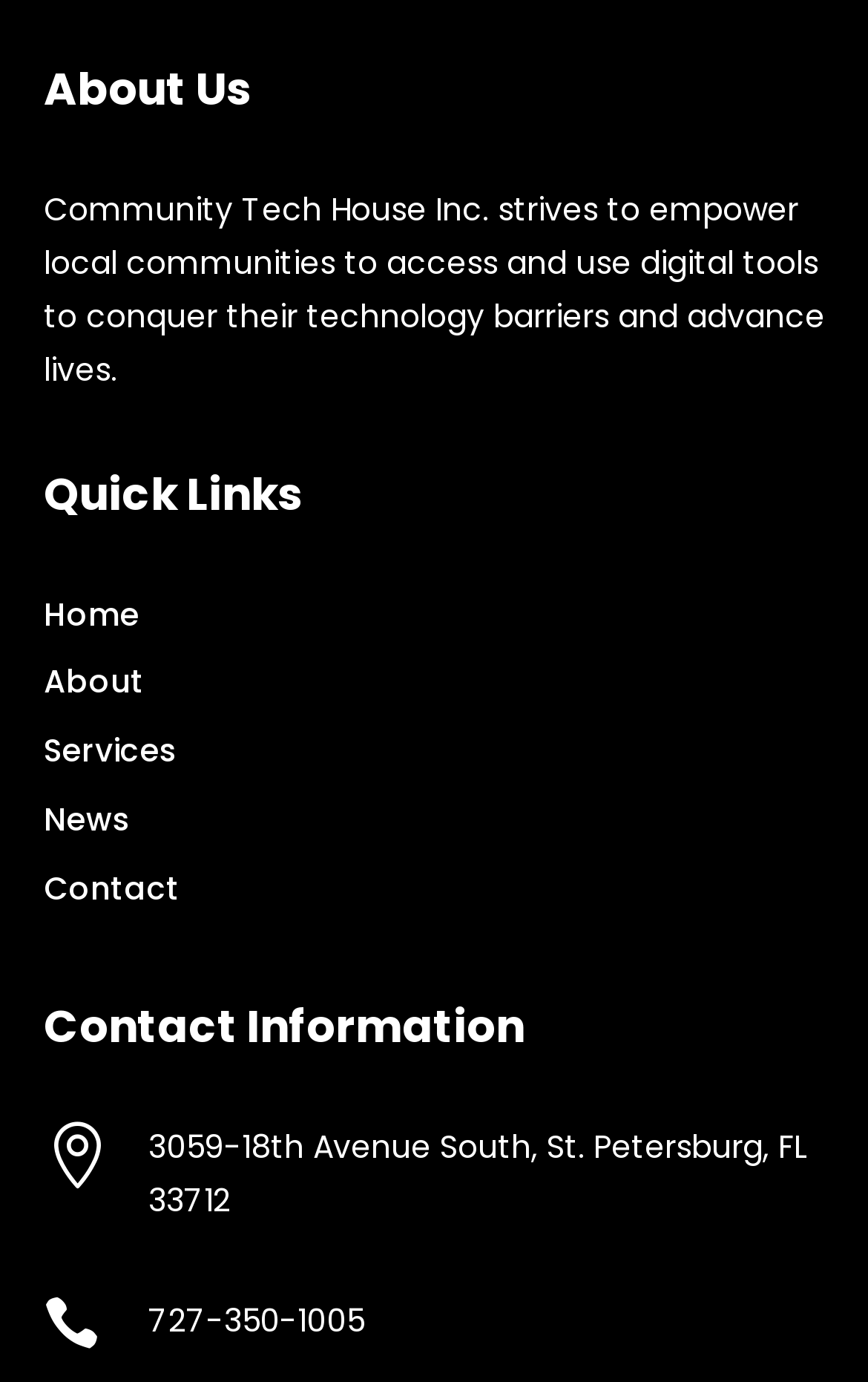Based on the element description Home, identify the bounding box coordinates for the UI element. The coordinates should be in the format (top-left x, top-left y, bottom-right x, bottom-right y) and within the 0 to 1 range.

[0.05, 0.428, 0.16, 0.46]